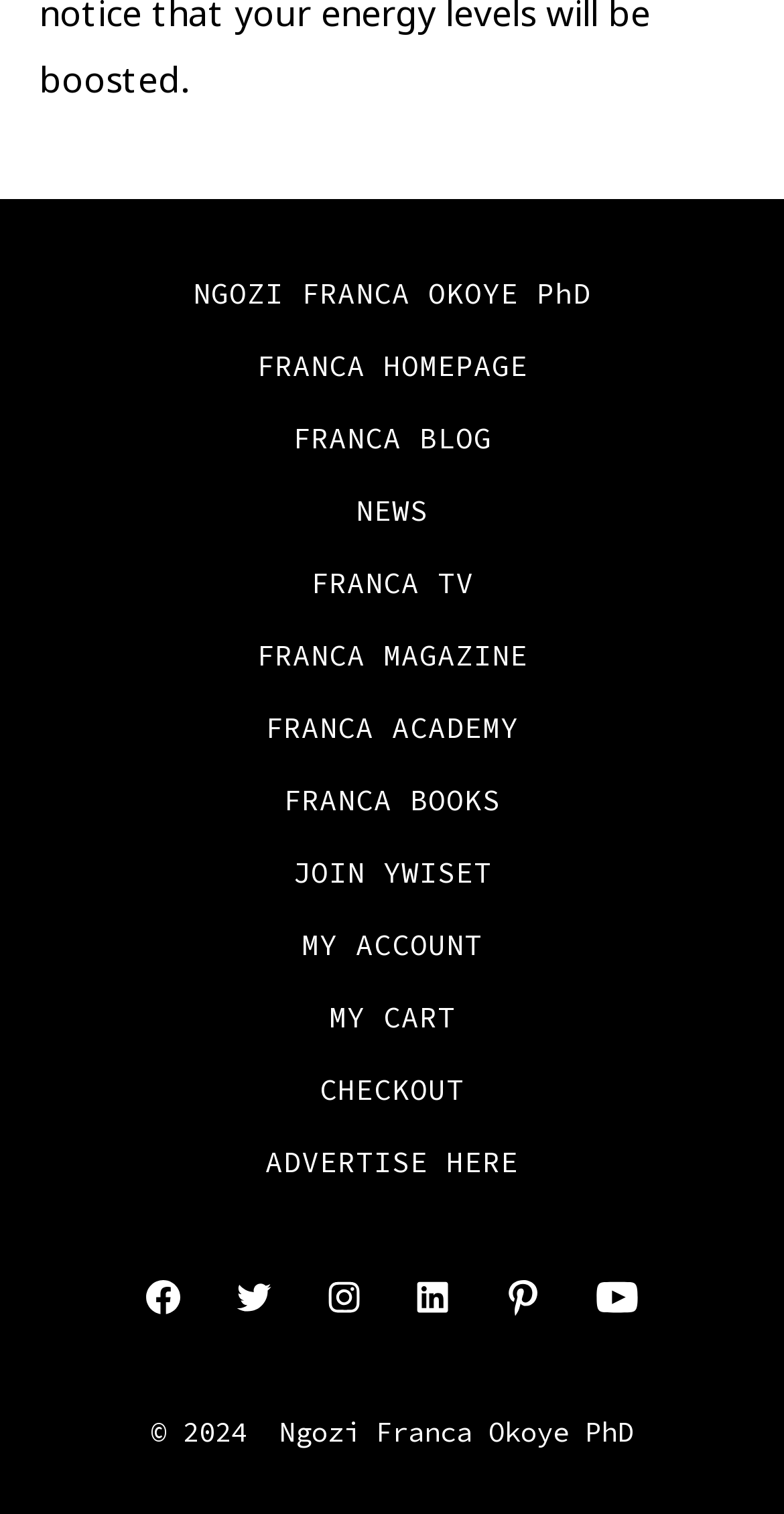What is the name of the person mentioned in the footer menu?
Provide a short answer using one word or a brief phrase based on the image.

Ngozi Franca Okoye